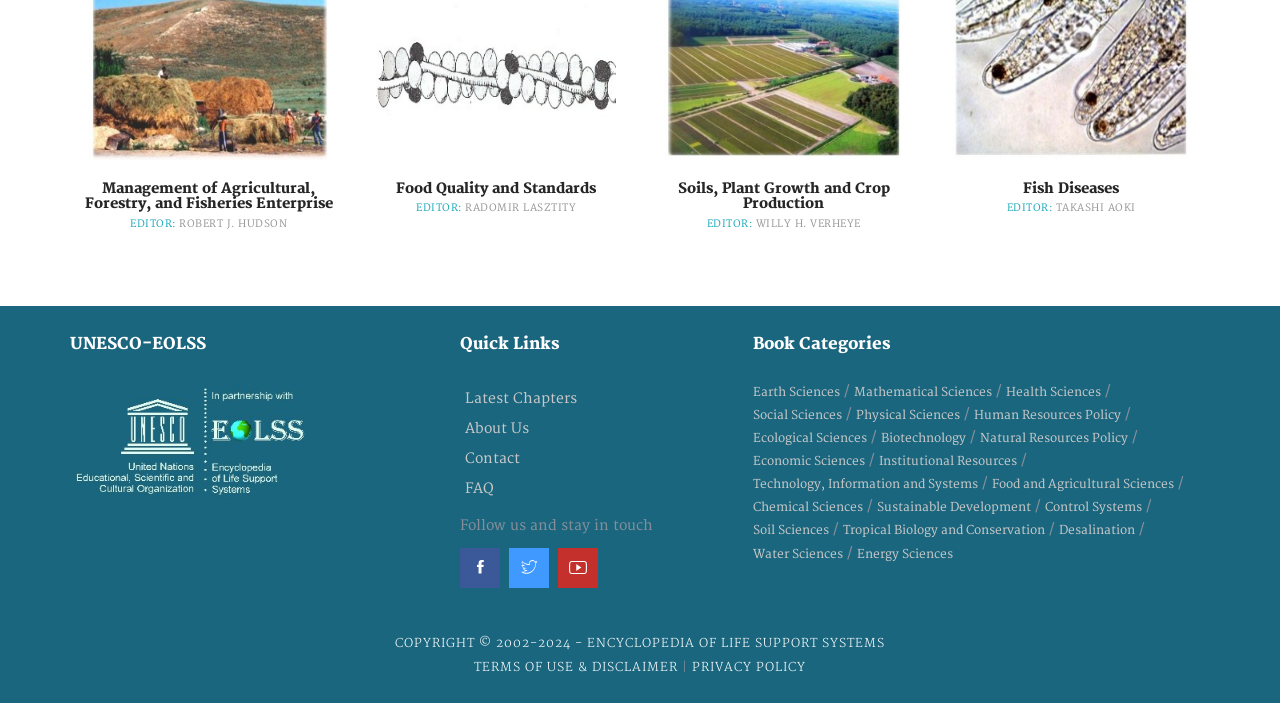Locate the bounding box coordinates of the clickable region necessary to complete the following instruction: "Read about 'Soils, Plant Growth and Crop Production'". Provide the coordinates in the format of four float numbers between 0 and 1, i.e., [left, top, right, bottom].

[0.519, 0.086, 0.706, 0.111]